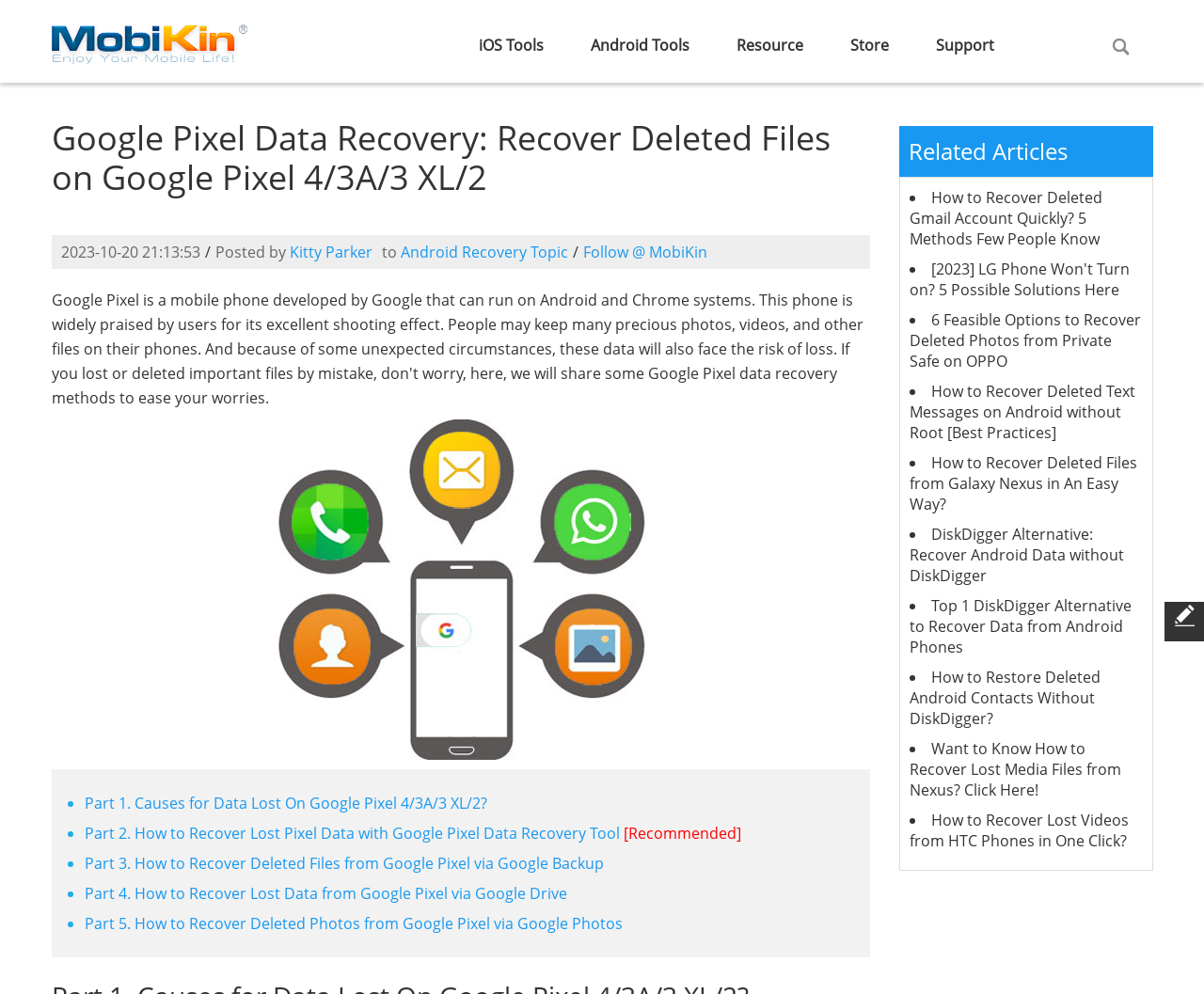Identify the bounding box coordinates of the clickable region necessary to fulfill the following instruction: "Read the article 'How to Recover Deleted Files from Google Pixel 4/3A/3 XL/2?'". The bounding box coordinates should be four float numbers between 0 and 1, i.e., [left, top, right, bottom].

[0.07, 0.798, 0.405, 0.818]